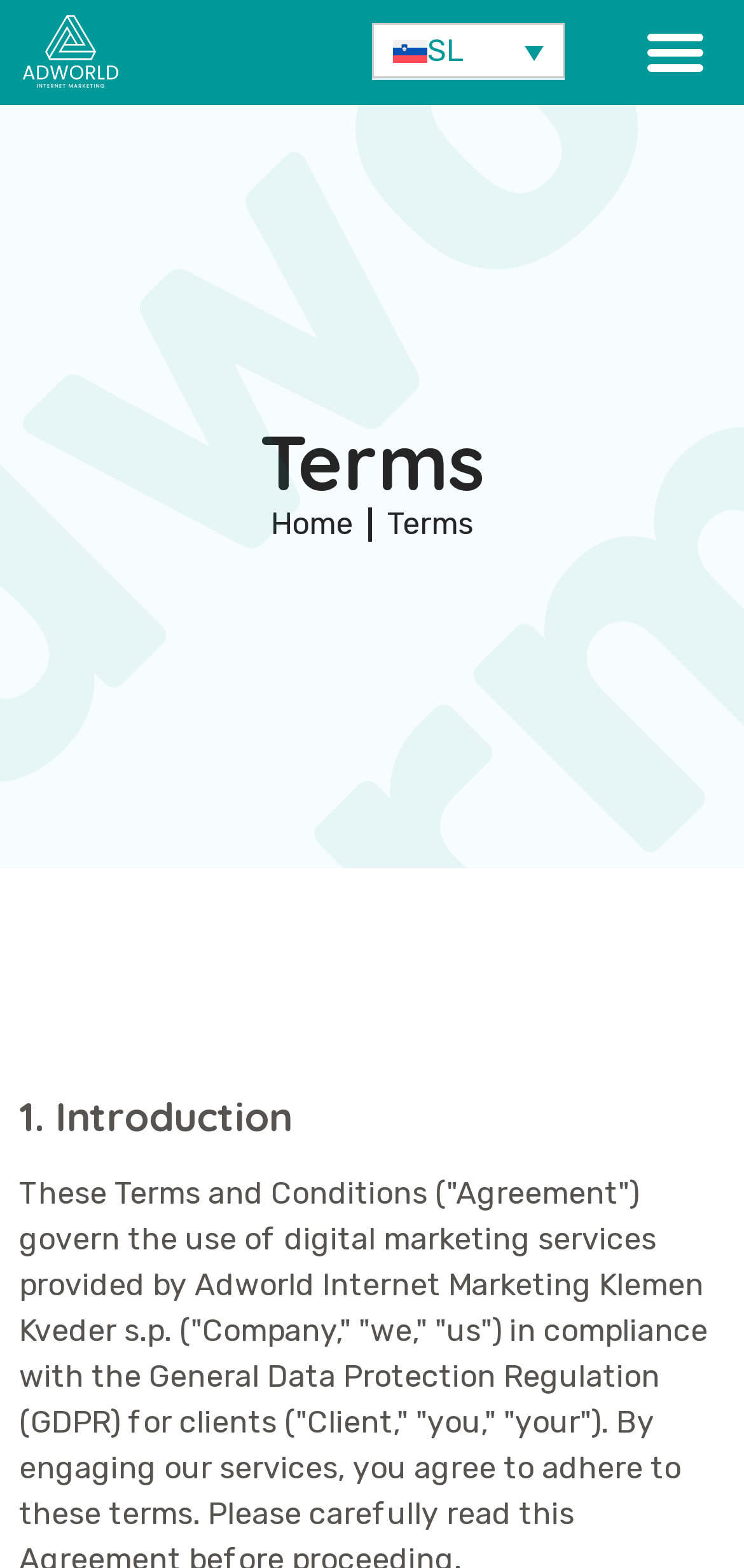Explain in detail what is displayed on the webpage.

The webpage appears to be a terms and conditions page for Adworld Internet Marketing, a digital marketing services provider. At the top left of the page, there is a link with no text. Below it, there is a list item with the text "SL" and a link with the same text. 

On the top right, there is a button labeled "Menu Toggle" which is not expanded. Below the button, there is a heading that reads "Terms" taking up most of the width of the page. 

Under the "Terms" heading, there is a link labeled "Home" positioned roughly in the middle of the page. Further down, there is another heading that reads "1. Introduction" which is also taking up most of the width of the page. This heading appears to be the start of the terms and conditions content, which likely outlines the agreement between the company and its users.